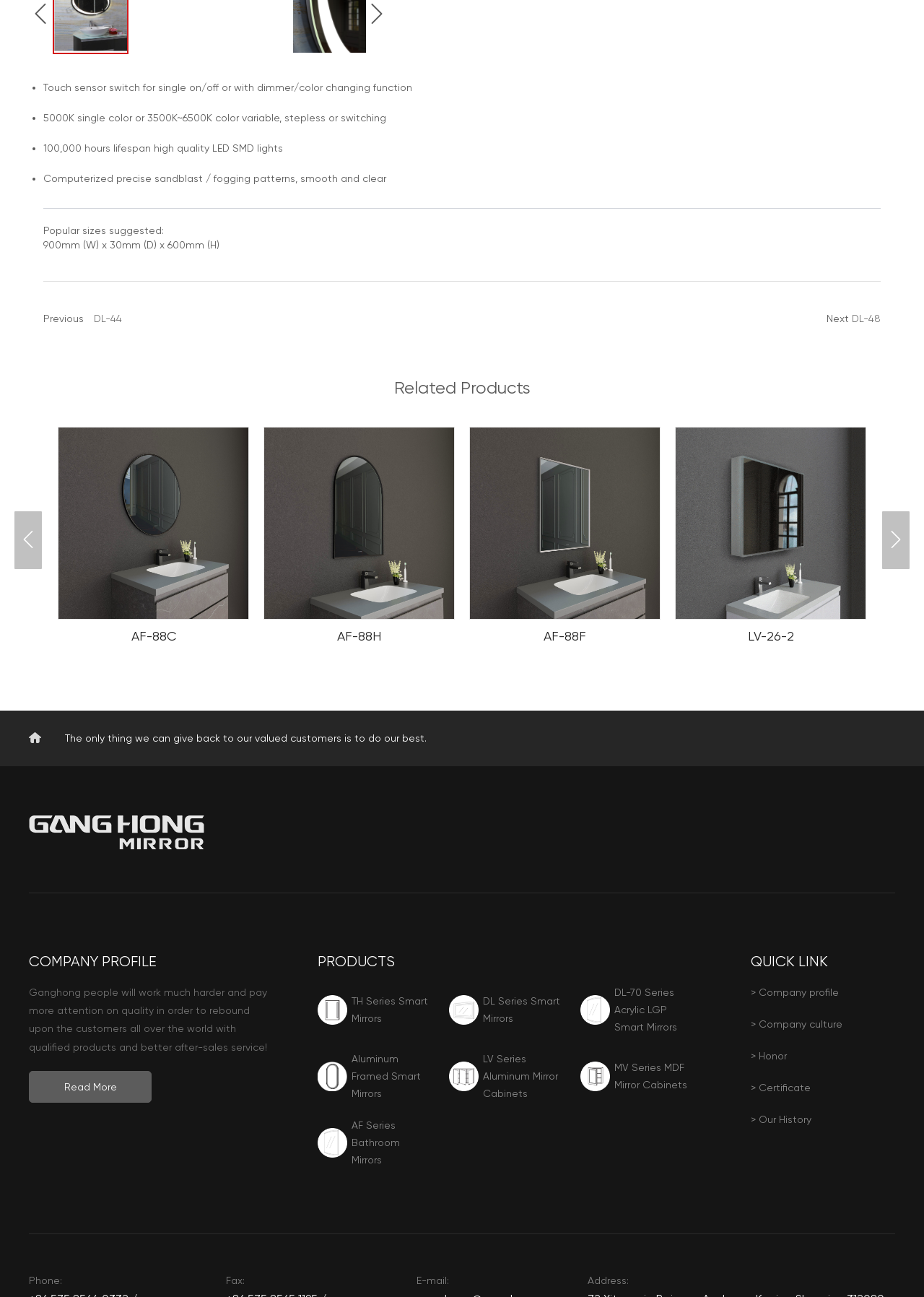Determine the bounding box coordinates of the target area to click to execute the following instruction: "Click on the 'PRODUCTS' link."

[0.344, 0.733, 0.656, 0.75]